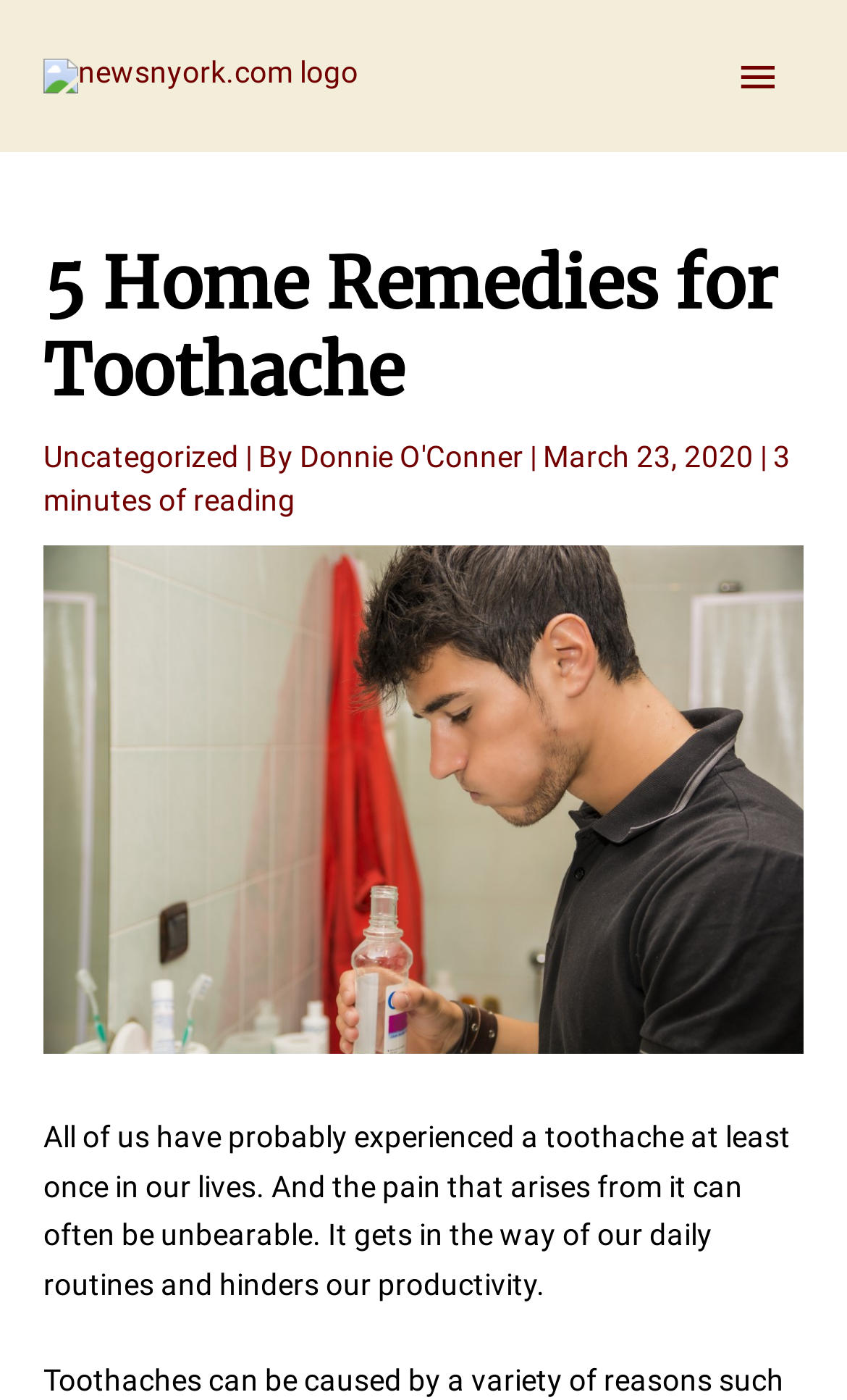Determine the bounding box for the UI element that matches this description: "non fiction ghostwriting agency".

None